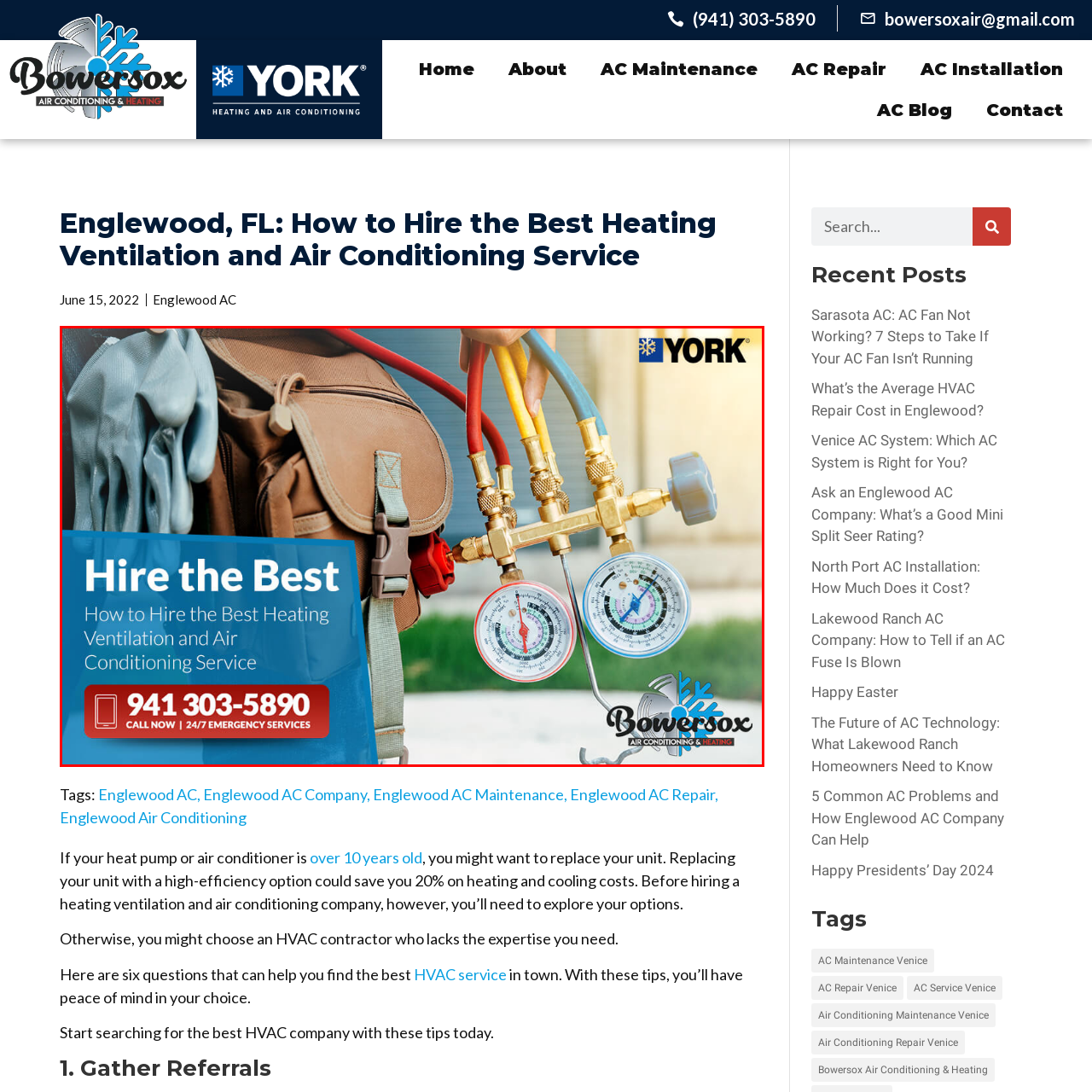Observe the image enclosed by the red rectangle, then respond to the question in one word or phrase:
What is the phone number displayed in the image?

941 303-5890